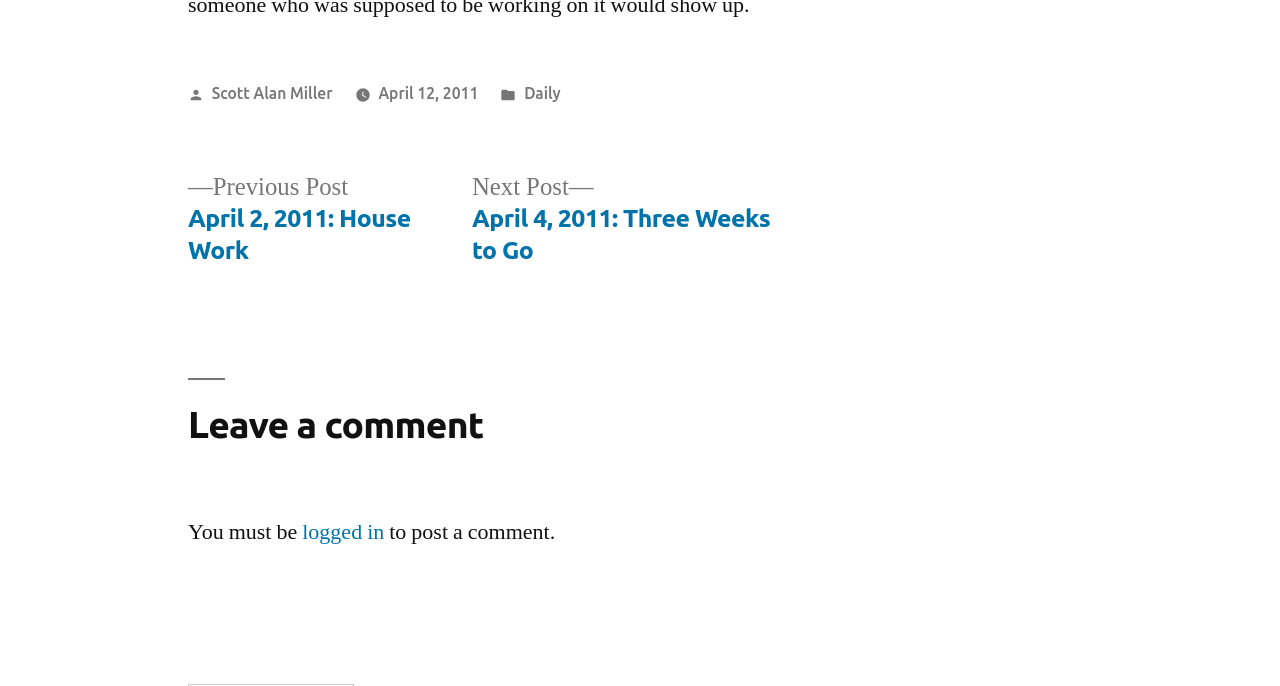Provide a short, one-word or phrase answer to the question below:
What is the author of the post?

Scott Alan Miller